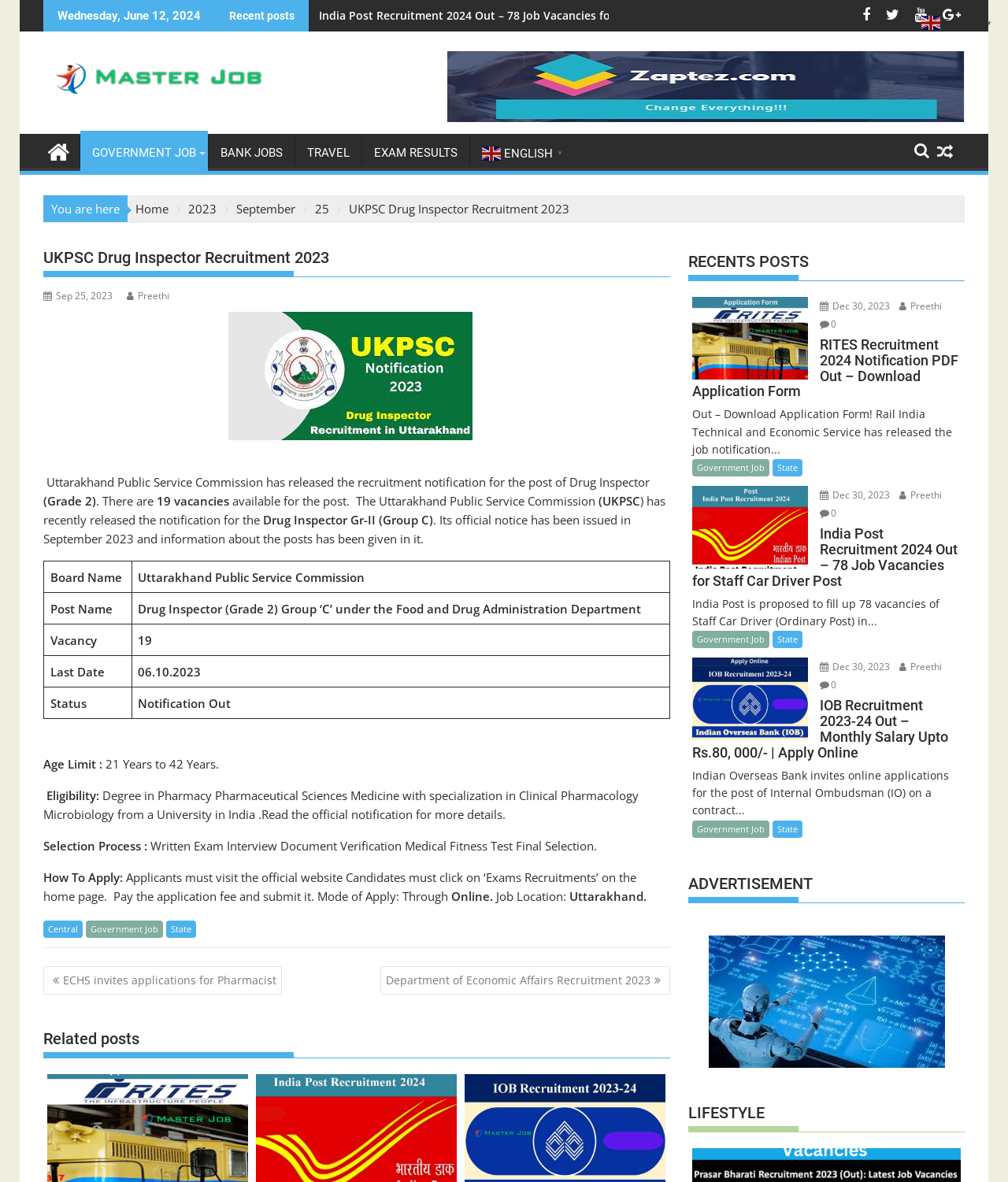Please specify the bounding box coordinates for the clickable region that will help you carry out the instruction: "Click on the 'MasterJob' link".

[0.043, 0.037, 0.27, 0.093]